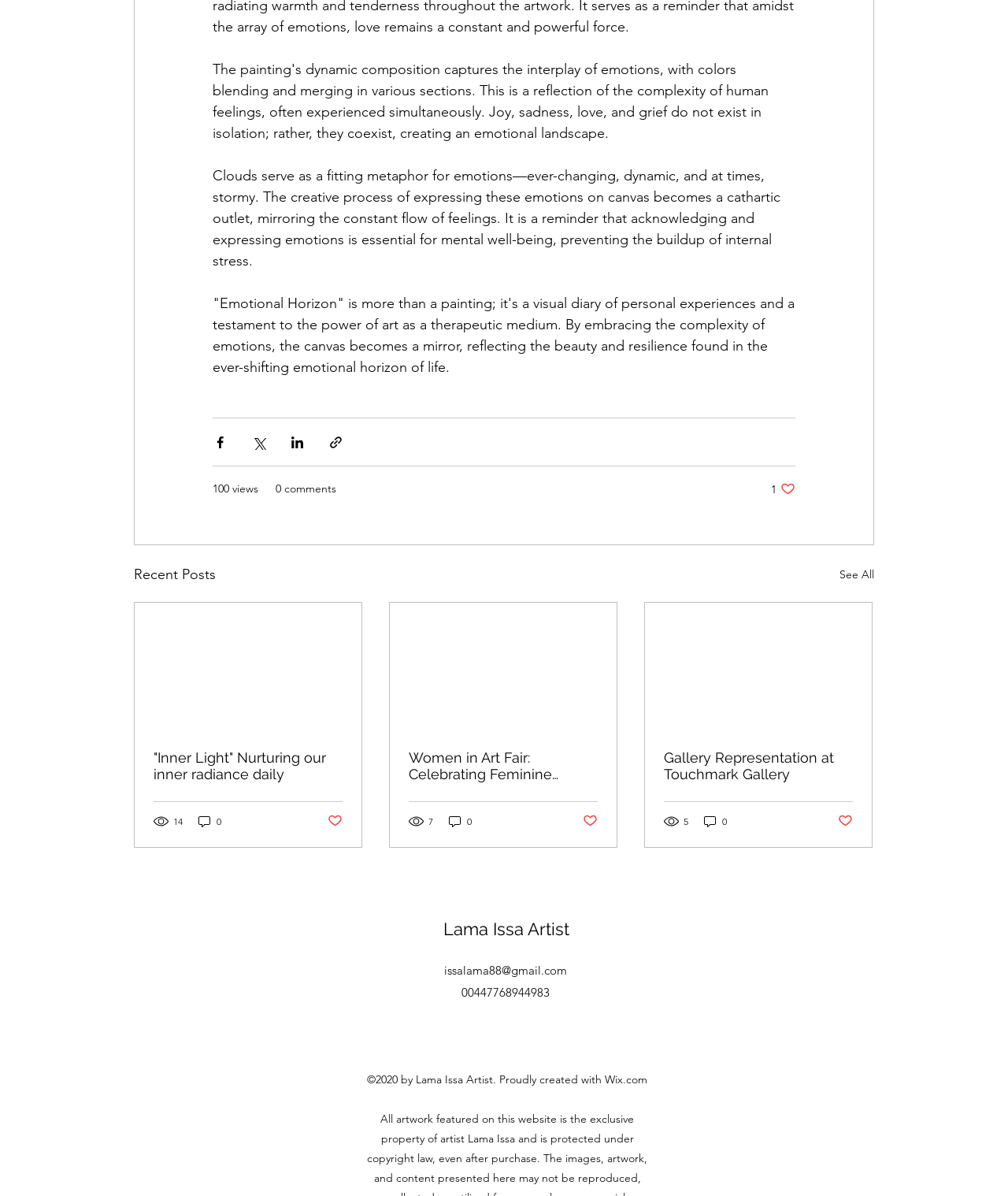Locate the bounding box coordinates of the clickable region to complete the following instruction: "Read the article 'Inner Light'."

[0.152, 0.627, 0.34, 0.654]